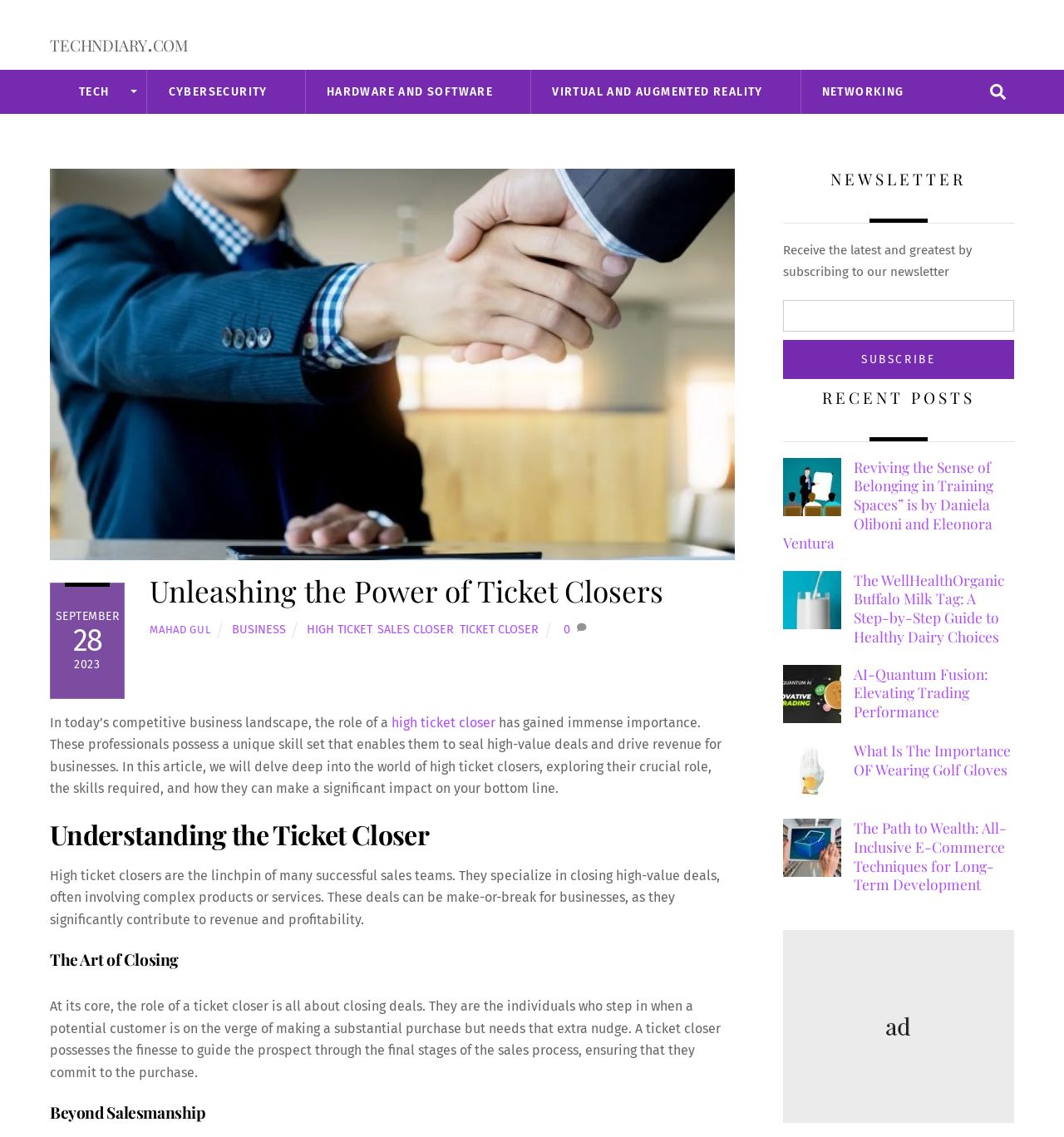Locate the bounding box coordinates of the area that needs to be clicked to fulfill the following instruction: "Search for something". The coordinates should be in the format of four float numbers between 0 and 1, namely [left, top, right, bottom].

[0.923, 0.066, 0.953, 0.095]